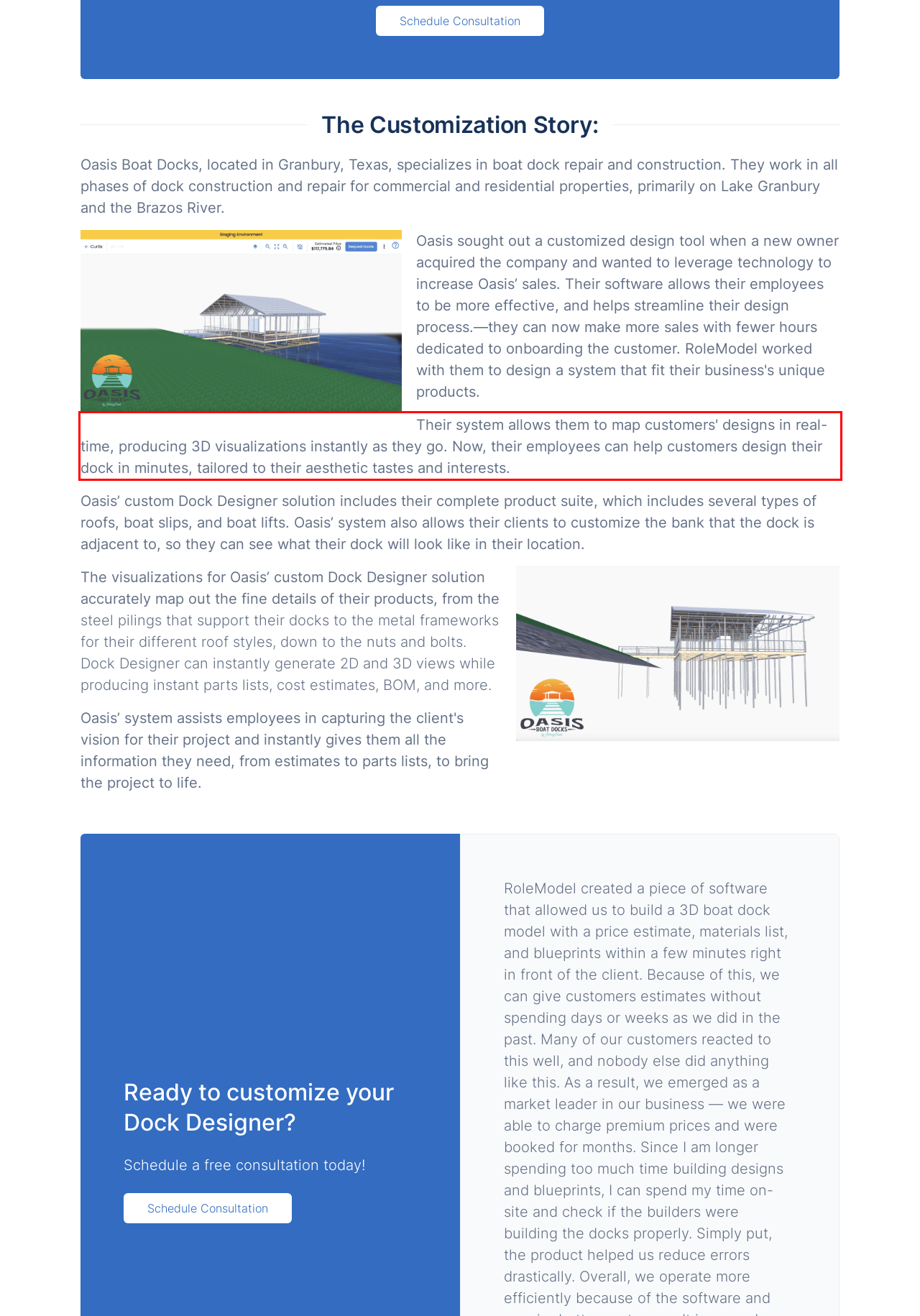Identify the text within the red bounding box on the webpage screenshot and generate the extracted text content.

Their system allows them to map customers' designs in real-time, producing 3D visualizations instantly as they go. Now, their employees can help customers design their dock in minutes, tailored to their aesthetic tastes and interests.